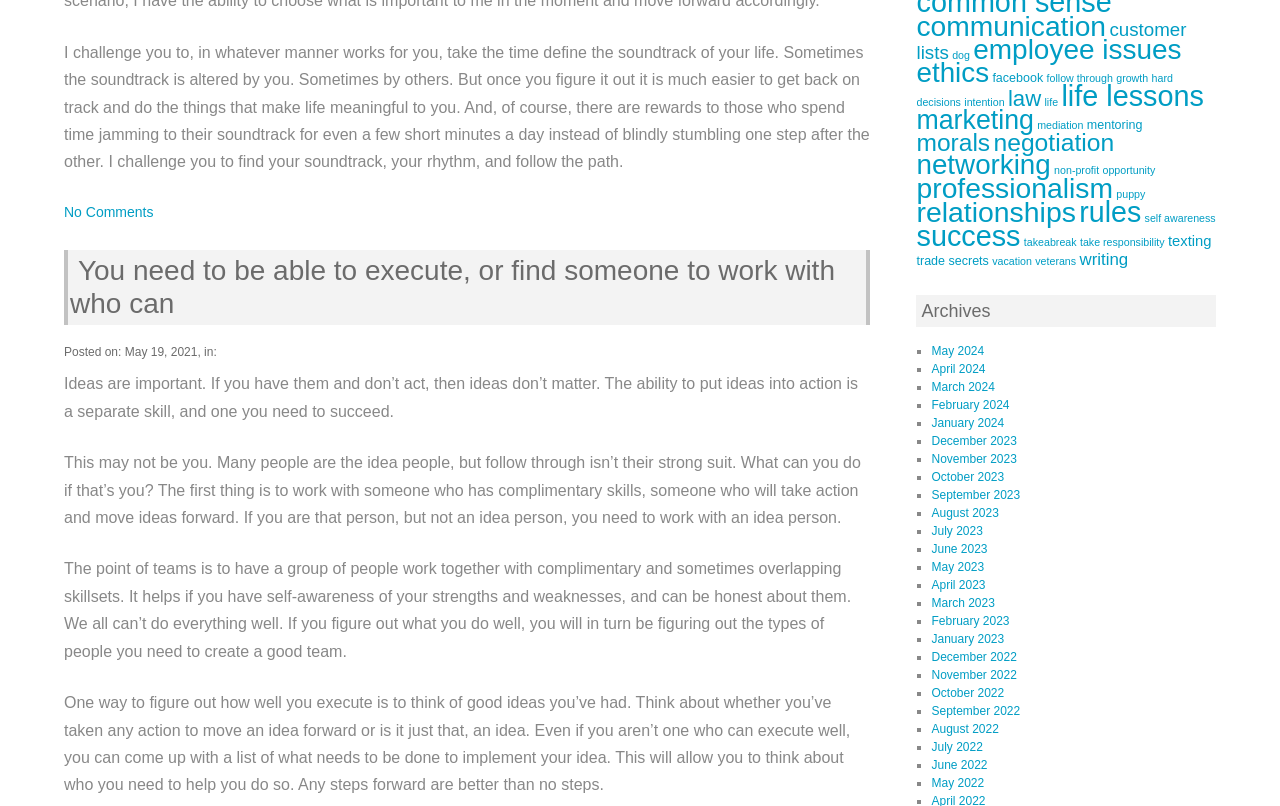Please give a succinct answer using a single word or phrase:
How many archives are listed?

24